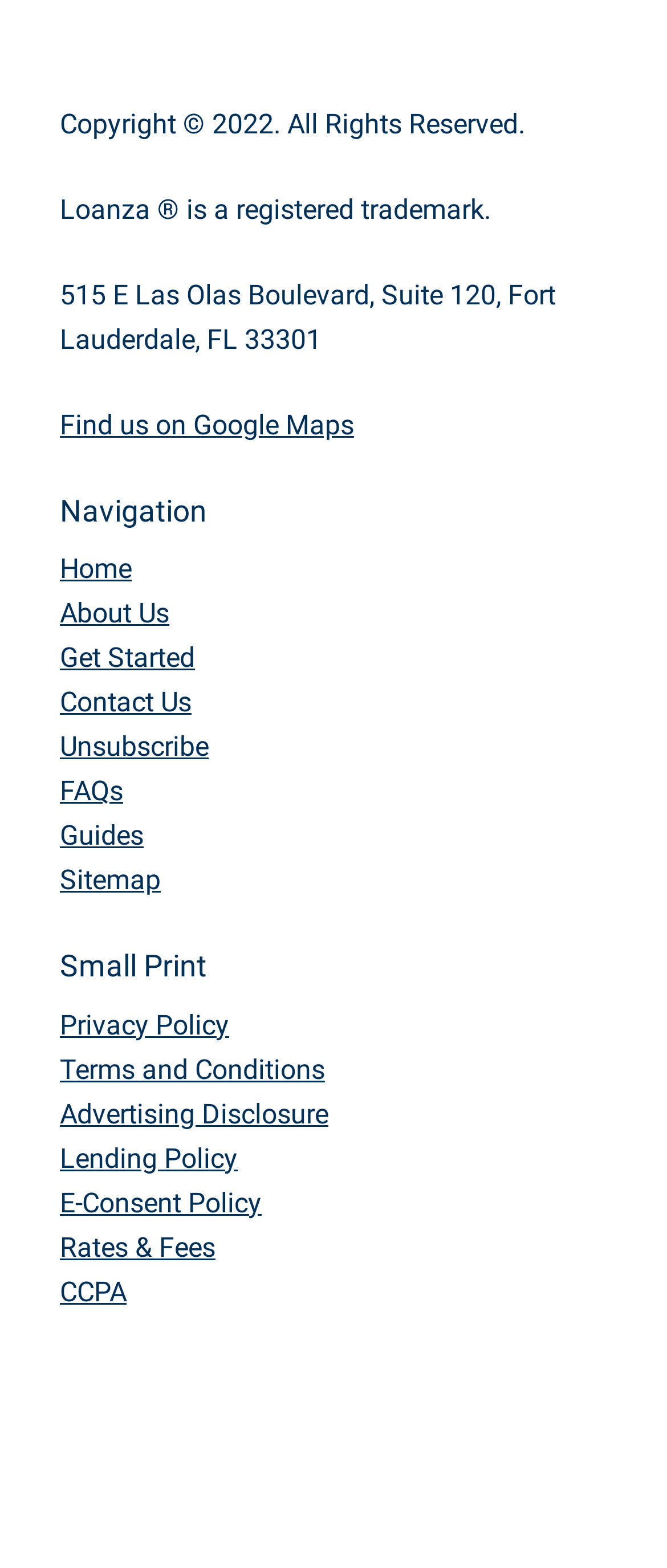Can you find the bounding box coordinates of the area I should click to execute the following instruction: "Get Started"?

[0.09, 0.409, 0.292, 0.43]